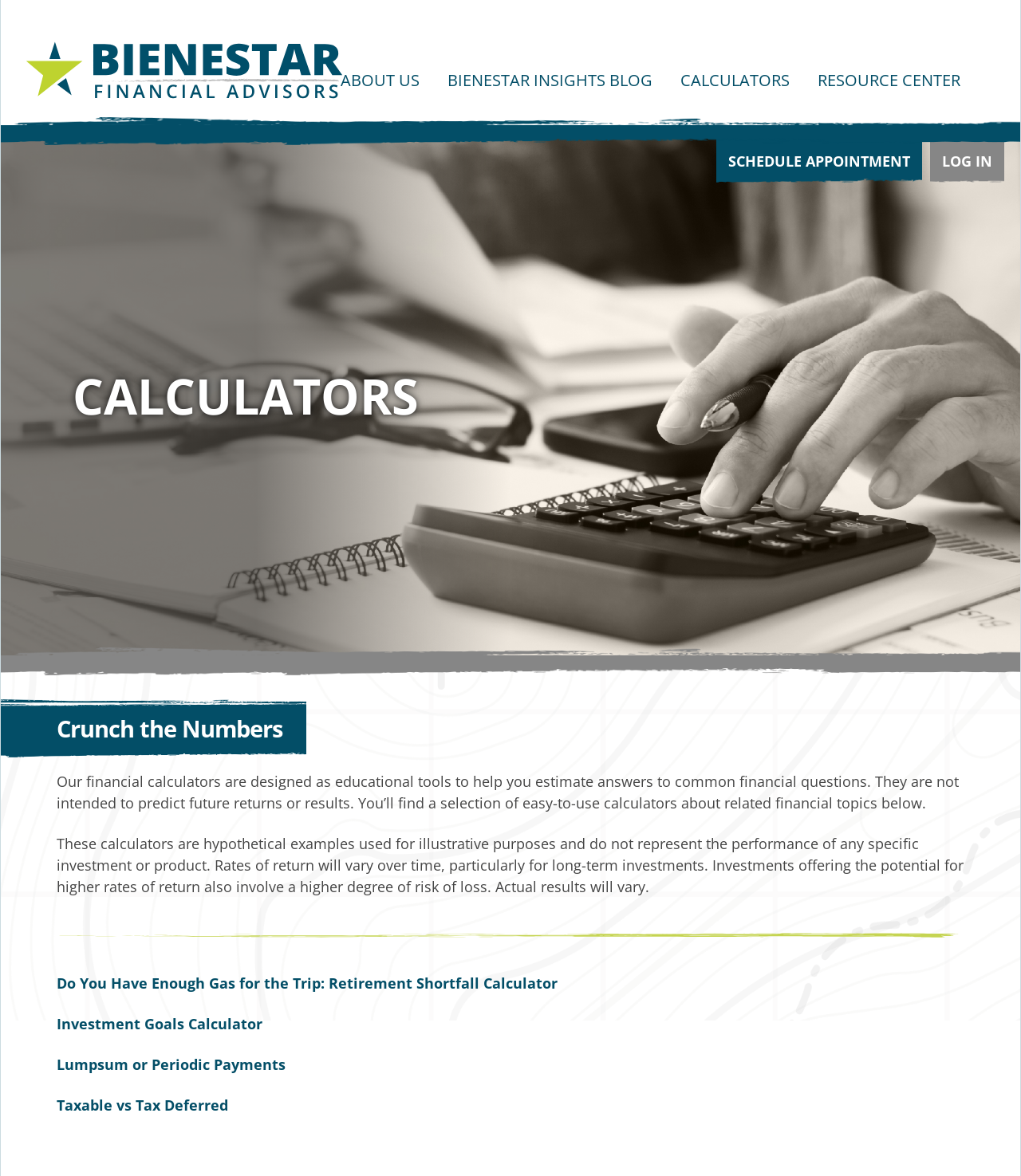Provide the bounding box coordinates in the format (top-left x, top-left y, bottom-right x, bottom-right y). All values are floating point numbers between 0 and 1. Determine the bounding box coordinate of the UI element described as: Lumpsum or Periodic Payments

[0.055, 0.897, 0.28, 0.913]